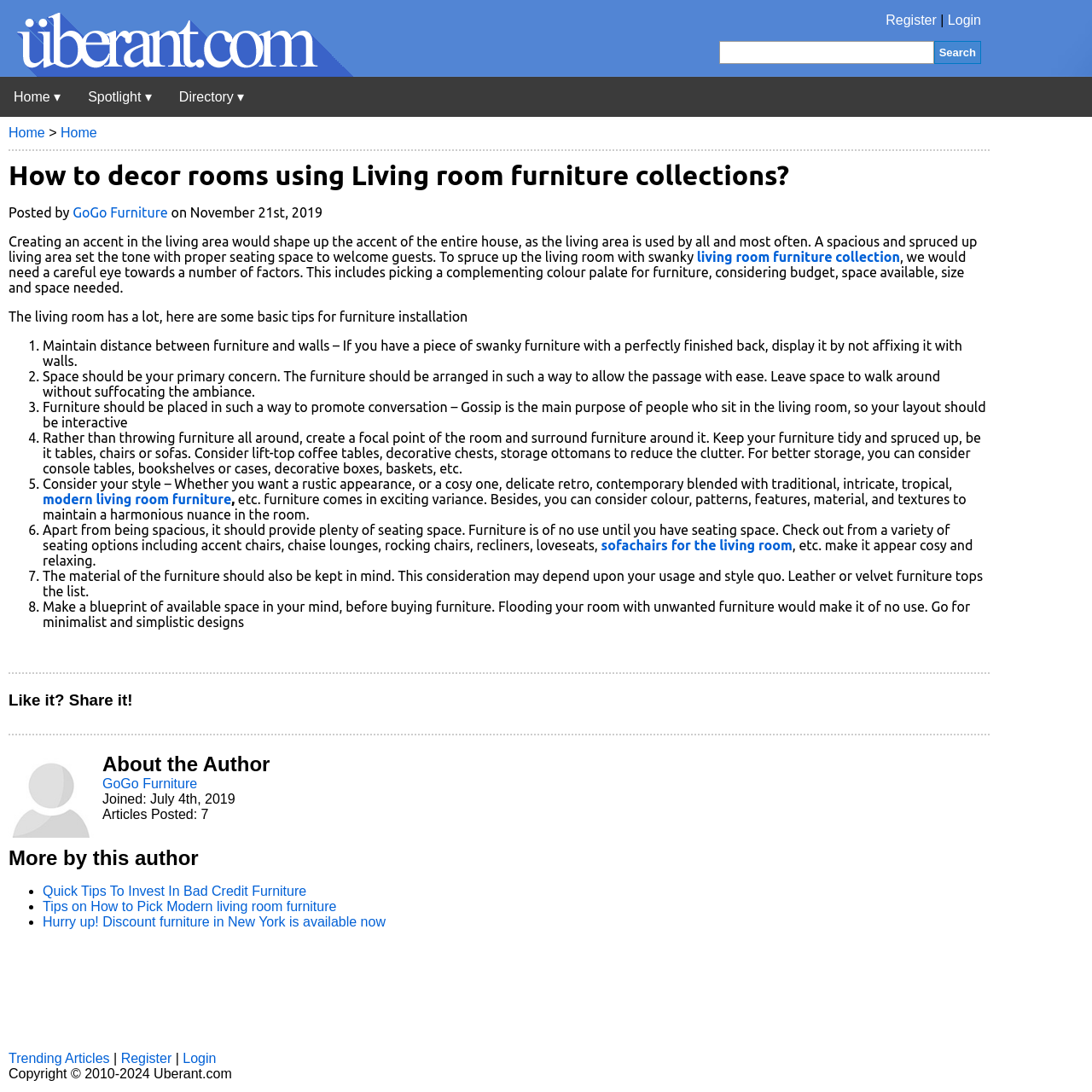Answer this question using a single word or a brief phrase:
What type of furniture is recommended for a rustic appearance?

not specified